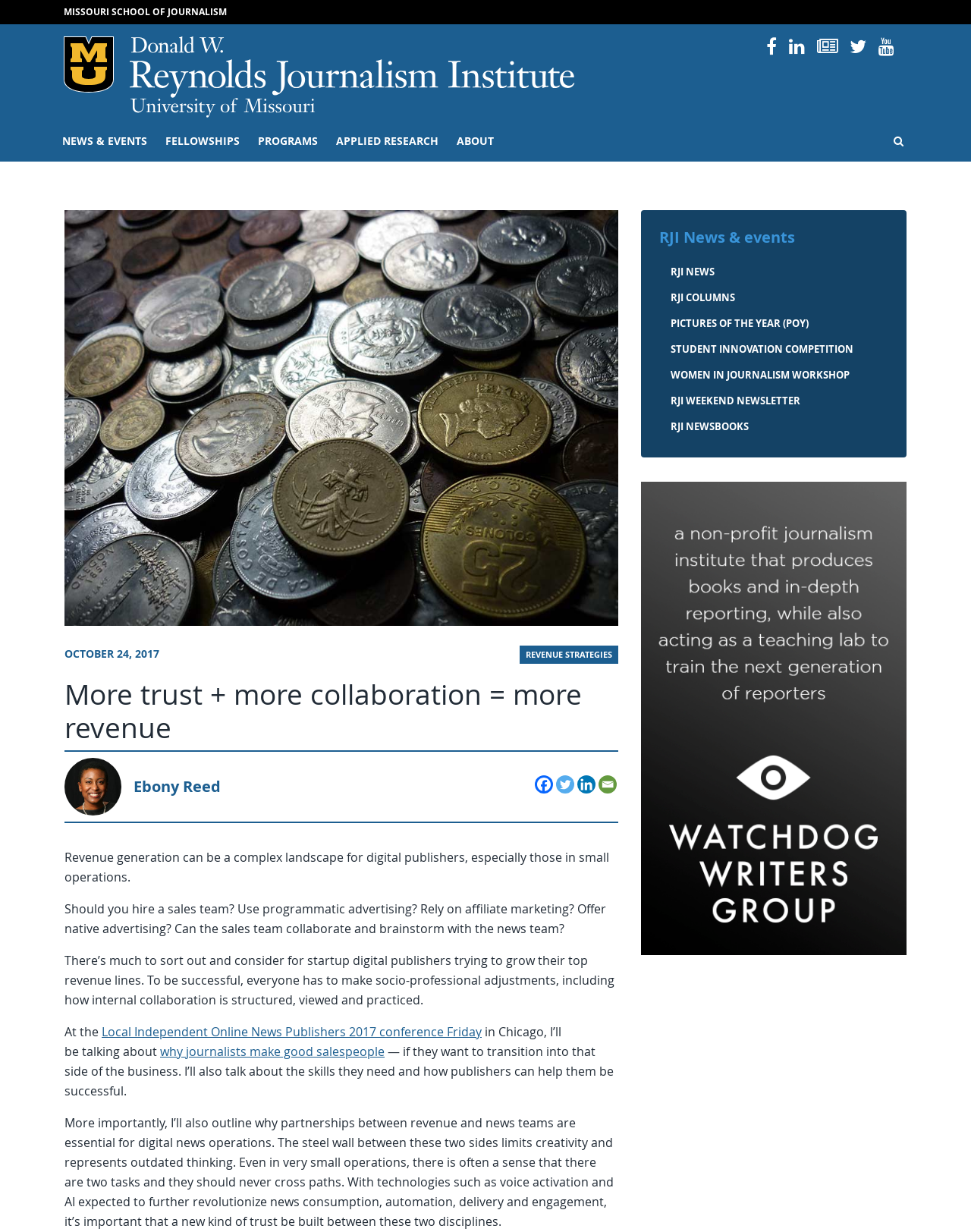What is the name of the university?
Refer to the image and respond with a one-word or short-phrase answer.

University of Missouri